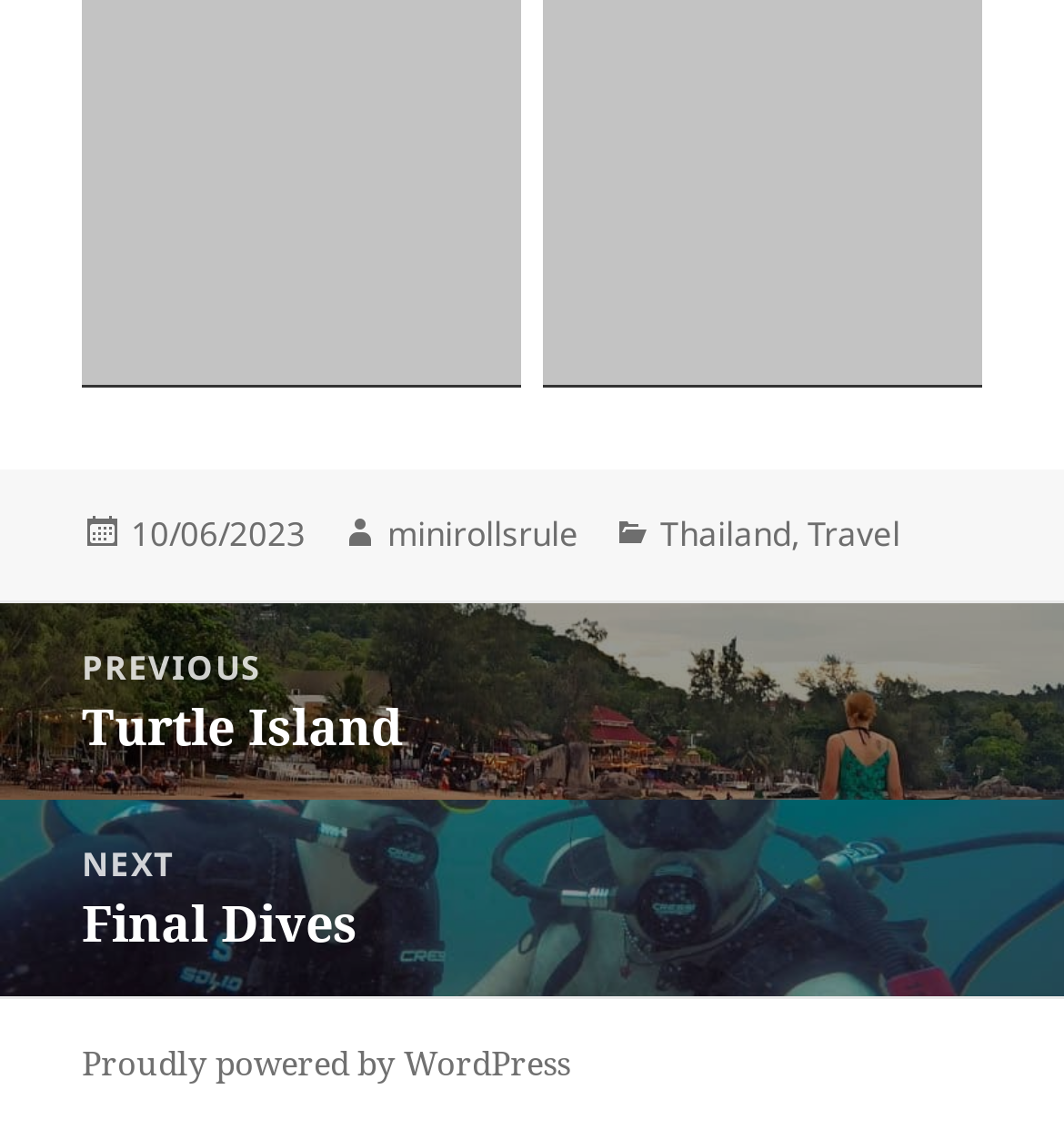What platform is powering this website?
Look at the image and answer with only one word or phrase.

WordPress